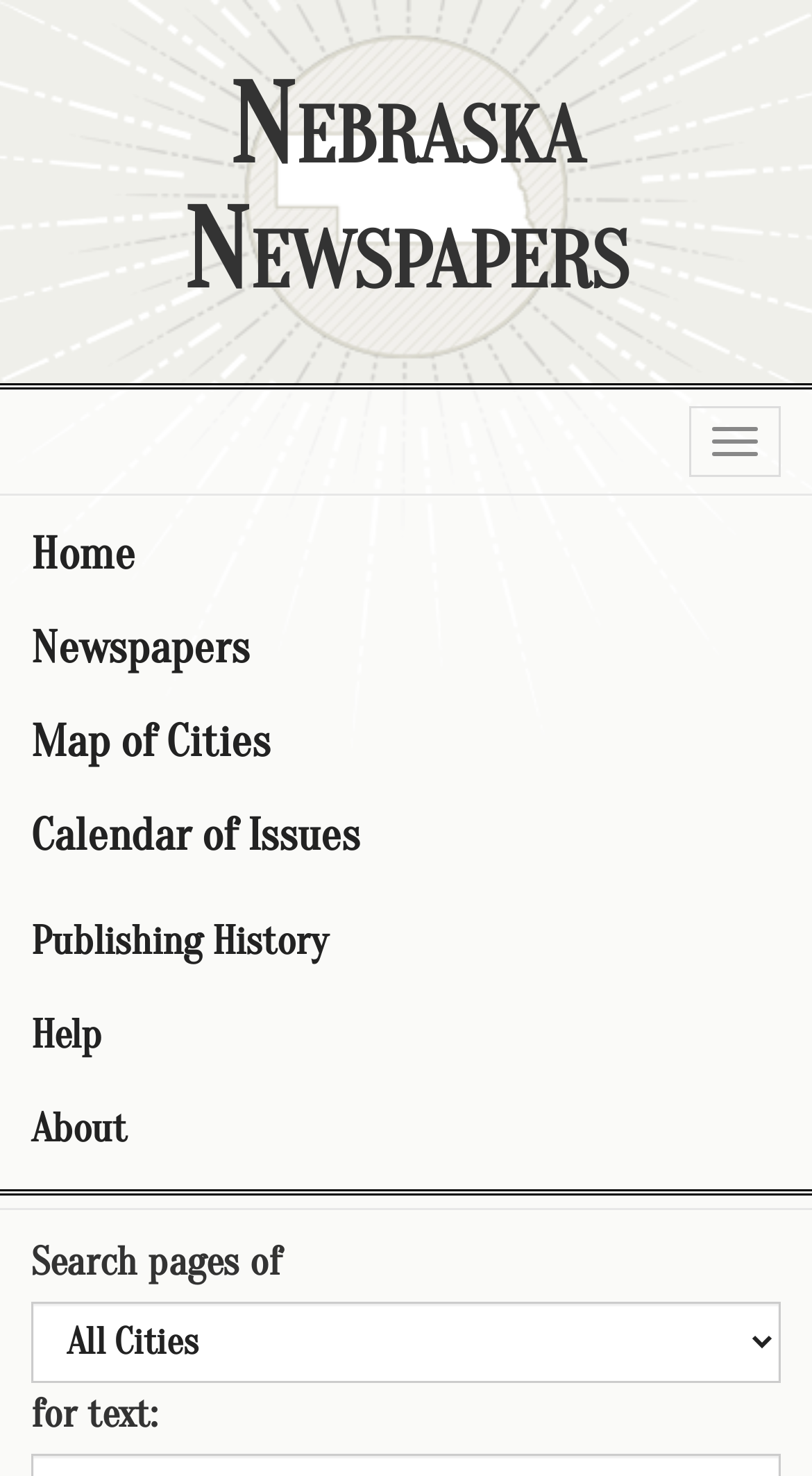Identify the bounding box coordinates for the UI element described by the following text: "Publishing History". Provide the coordinates as four float numbers between 0 and 1, in the format [left, top, right, bottom].

[0.0, 0.607, 1.0, 0.67]